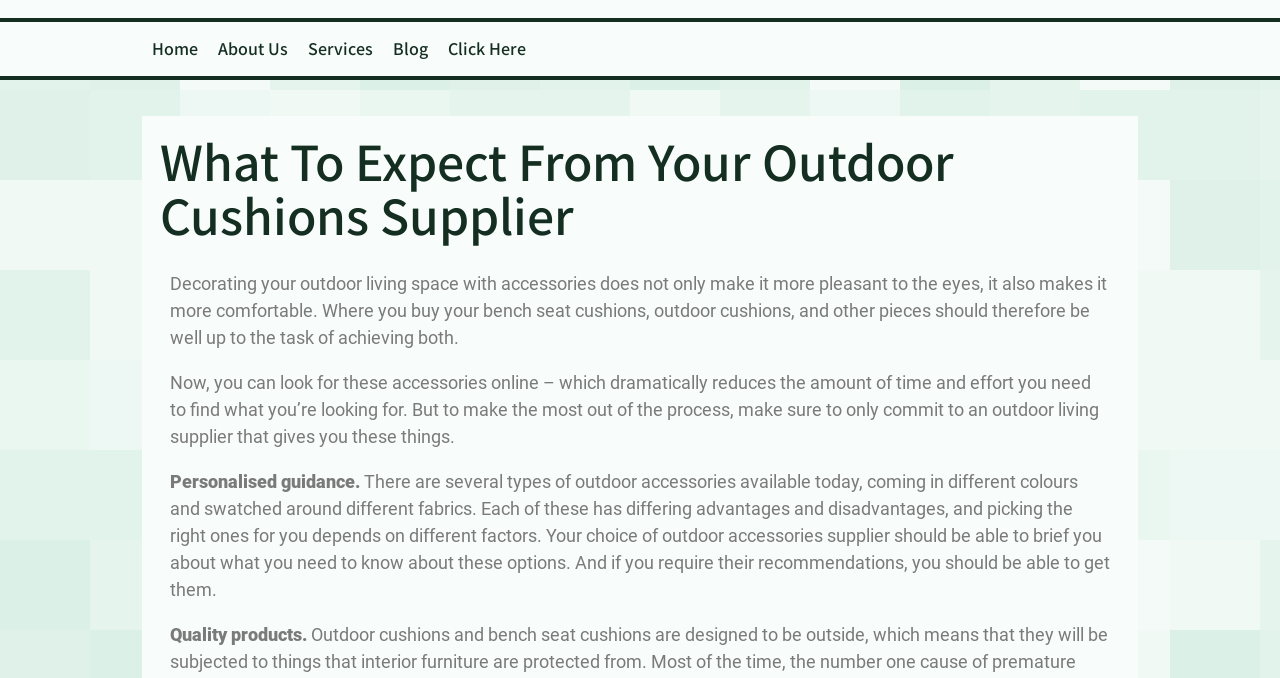Give a concise answer using one word or a phrase to the following question:
What factors affect the choice of outdoor accessories?

Different factors